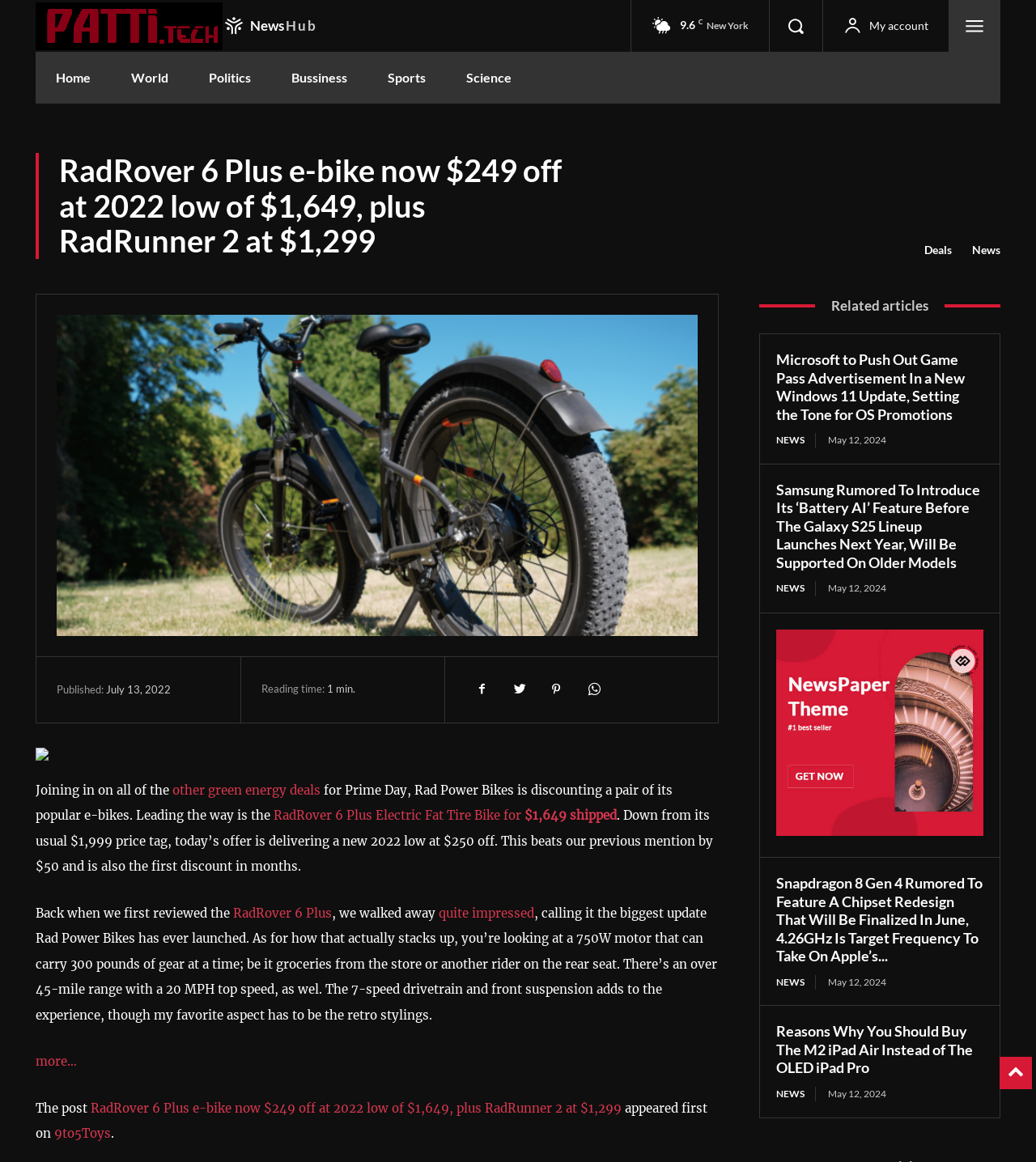What is the top speed of RadRover 6 Plus Electric Fat Tire Bike?
Based on the image, respond with a single word or phrase.

20 MPH